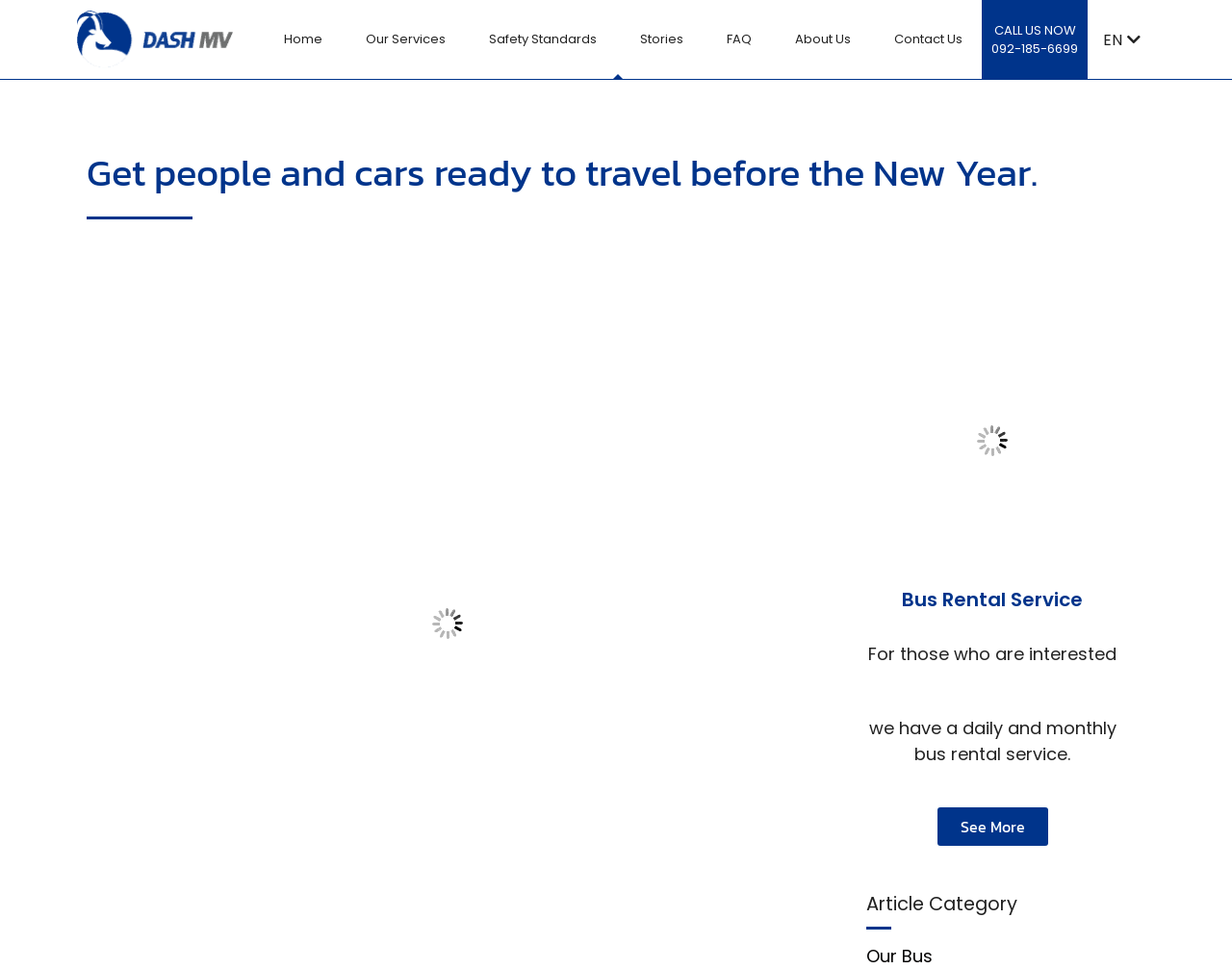Identify the bounding box for the described UI element. Provide the coordinates in (top-left x, top-left y, bottom-right x, bottom-right y) format with values ranging from 0 to 1: Safety Standards

[0.389, 0.0, 0.492, 0.081]